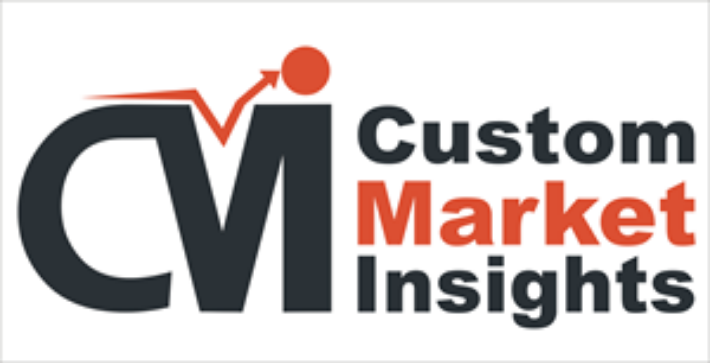Respond with a single word or phrase to the following question: What does the red circular element with an upward-pointing arrow symbolize?

Growth and progress